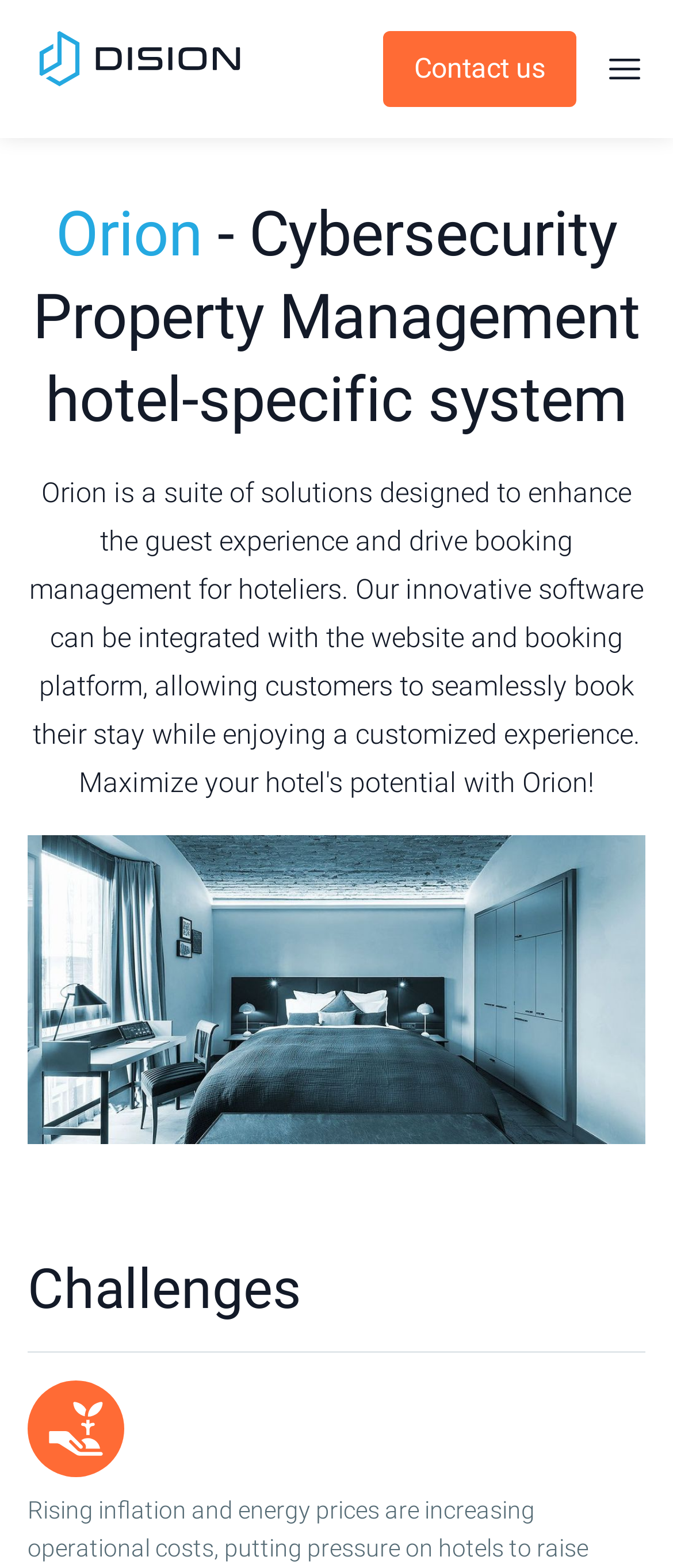Please provide a comprehensive answer to the question based on the screenshot: What is the purpose of the system?

Although the meta description is not directly referenced, the presence of the phrase 'Property Management hotel-specific system' in the heading and the image with the description 'Orion' suggests that the system is designed for hotel management.